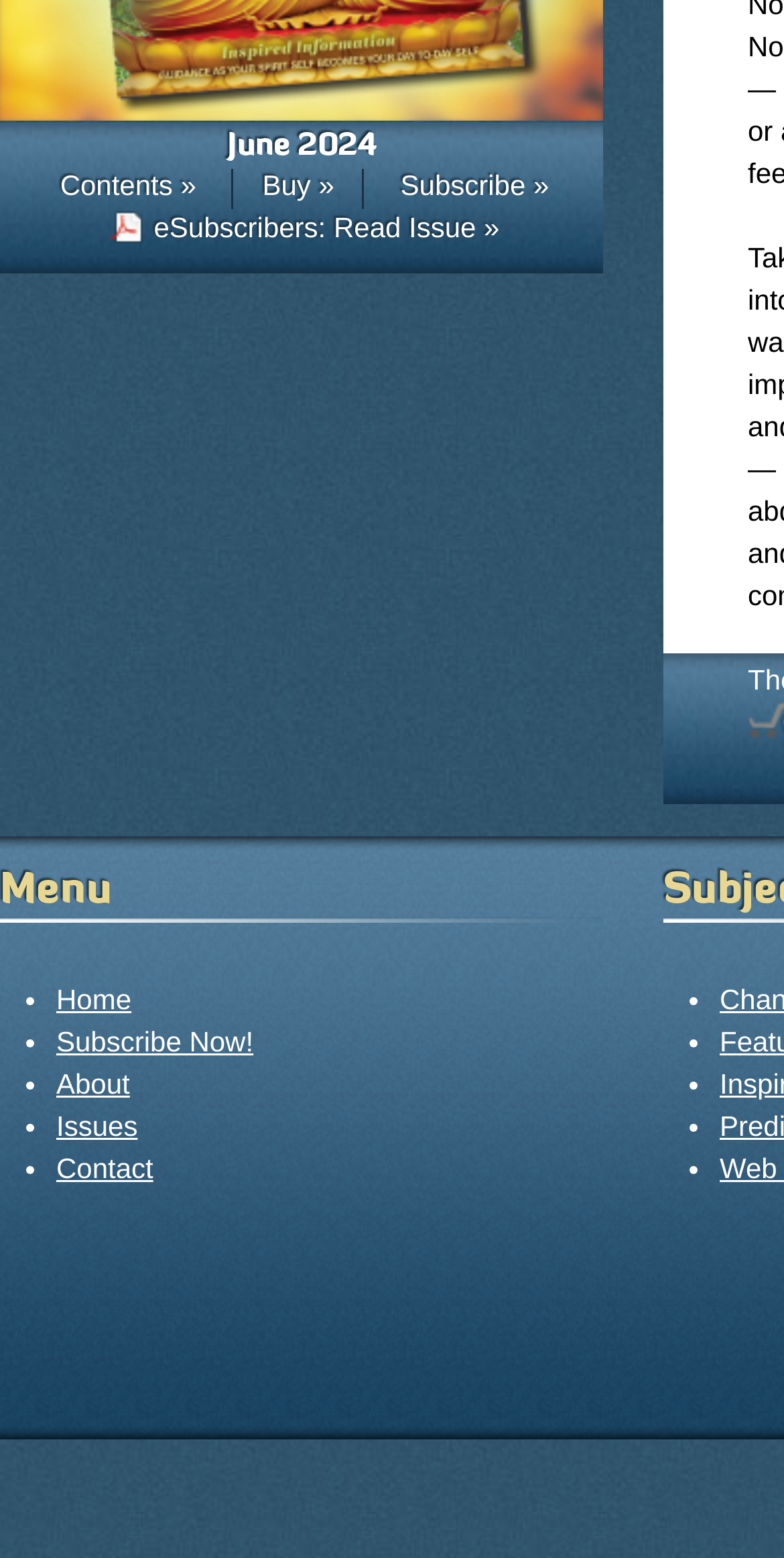Give a succinct answer to this question in a single word or phrase: 
How many links are there in the top section?

4